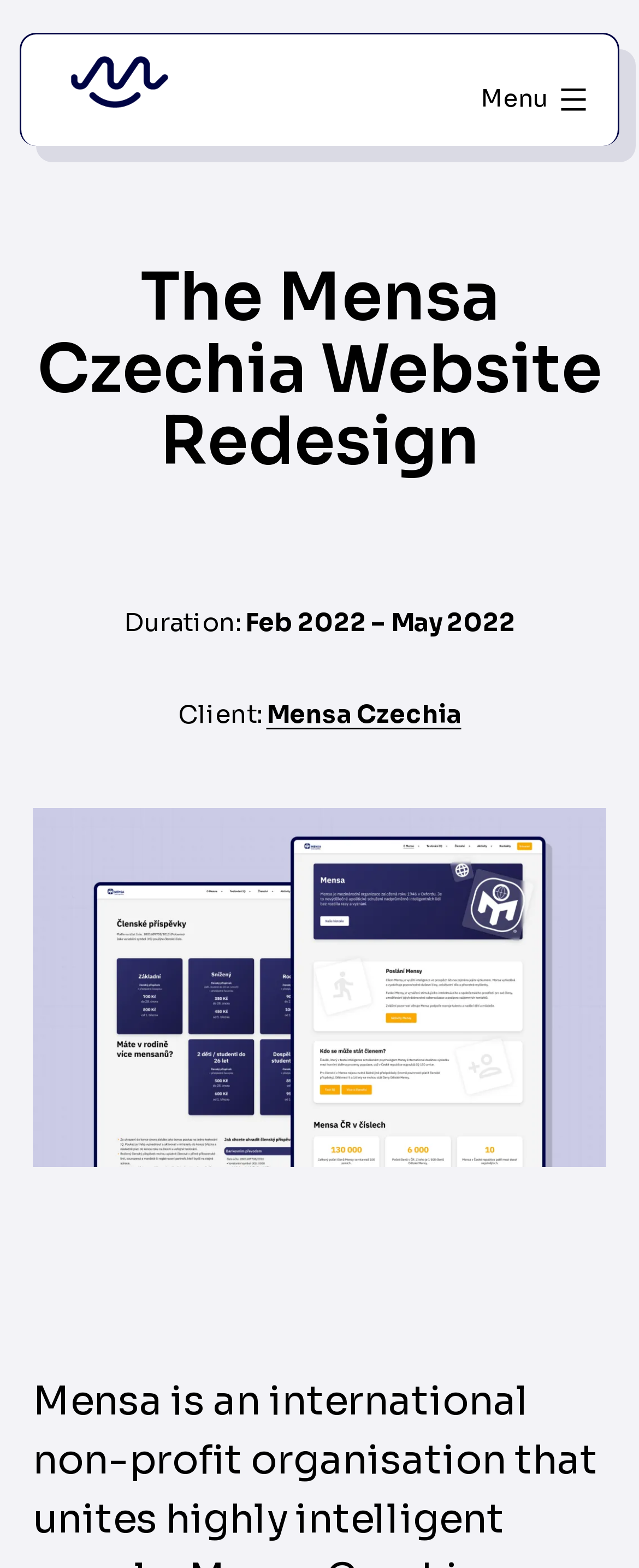Locate the UI element that matches the description alt="Marie Svatonova" in the webpage screenshot. Return the bounding box coordinates in the format (top-left x, top-left y, bottom-right x, bottom-right y), with values ranging from 0 to 1.

[0.11, 0.036, 0.263, 0.069]